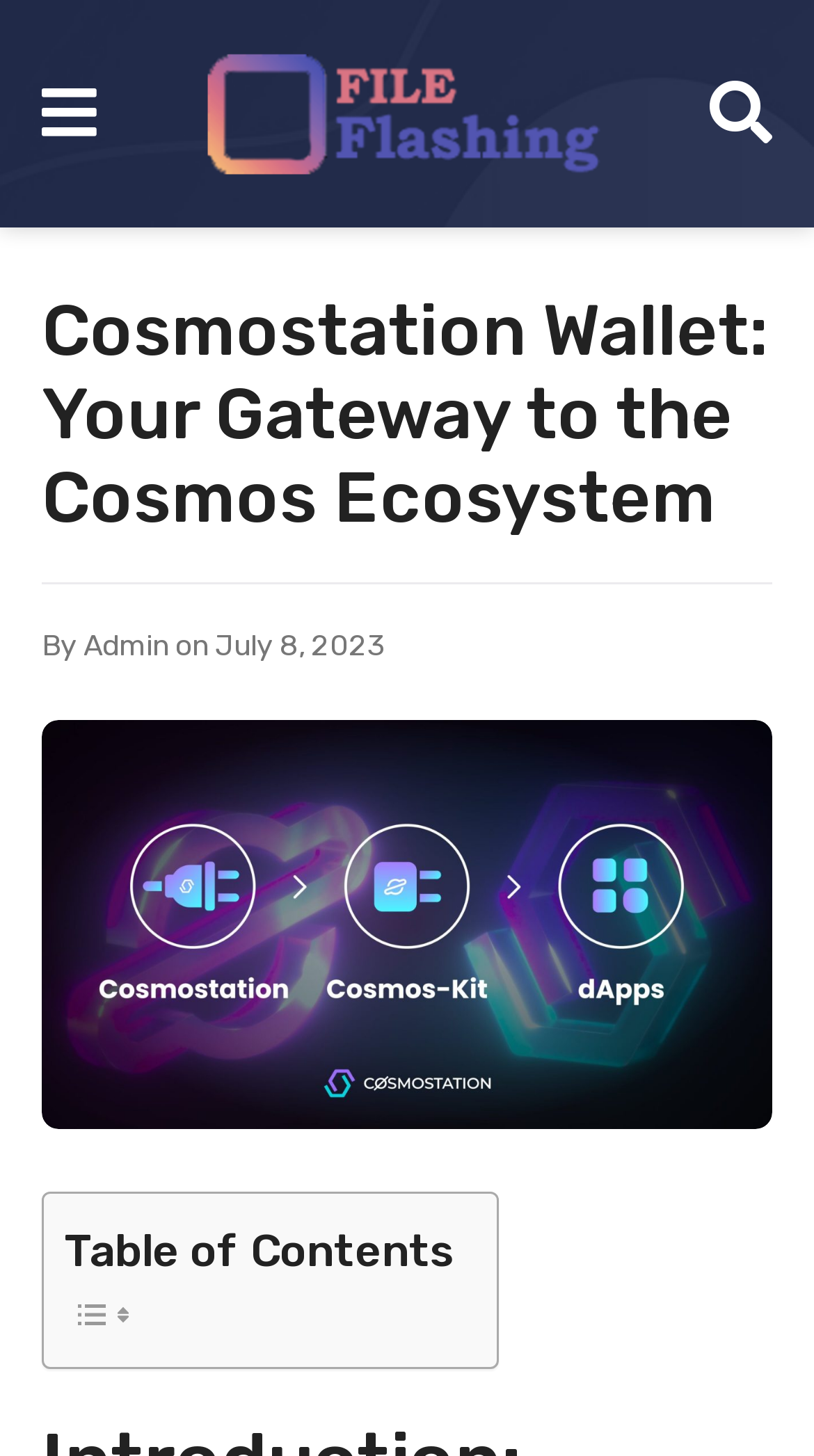Review the image closely and give a comprehensive answer to the question: Who is the author of the content?

The author of the content is mentioned below the main heading, where it says 'By Admin on July 8, 2023'.